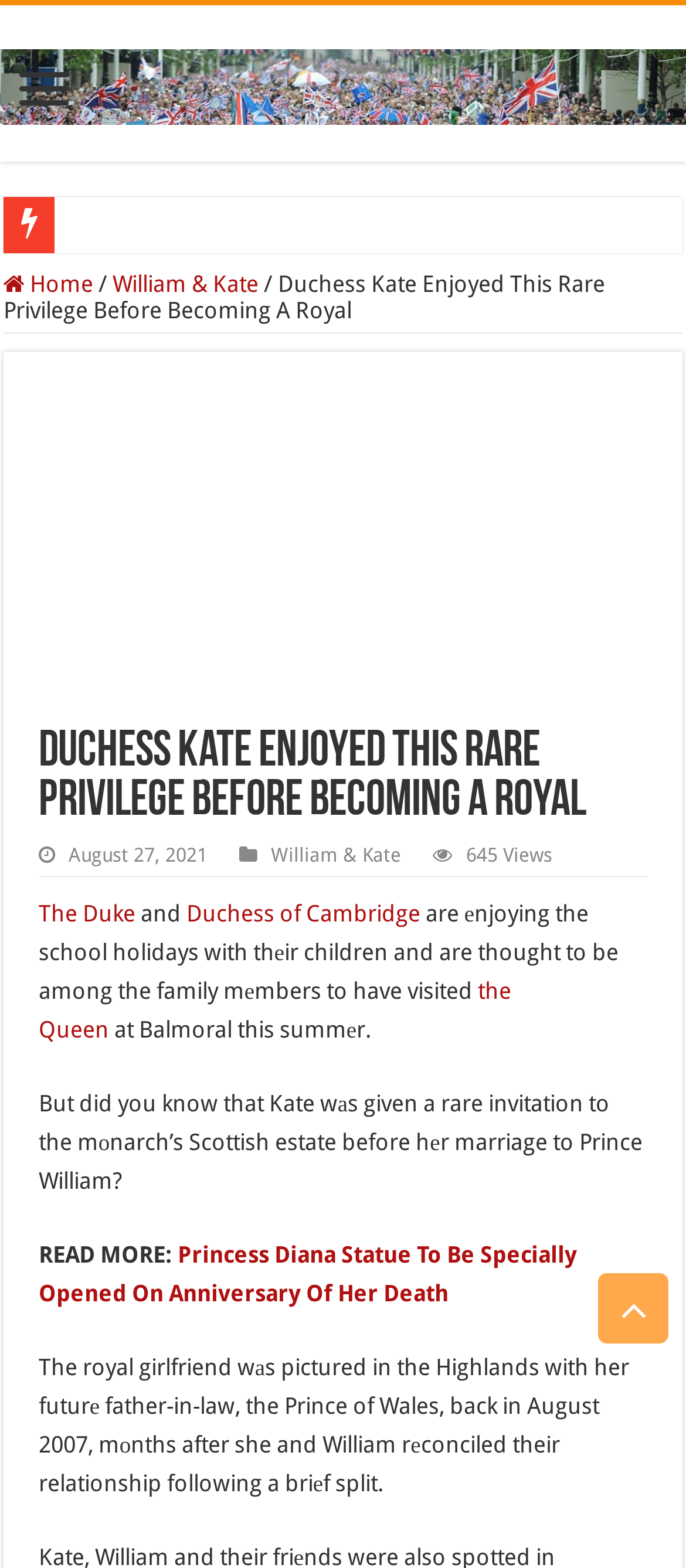Who is the author of the article?
Look at the screenshot and respond with a single word or phrase.

Not specified